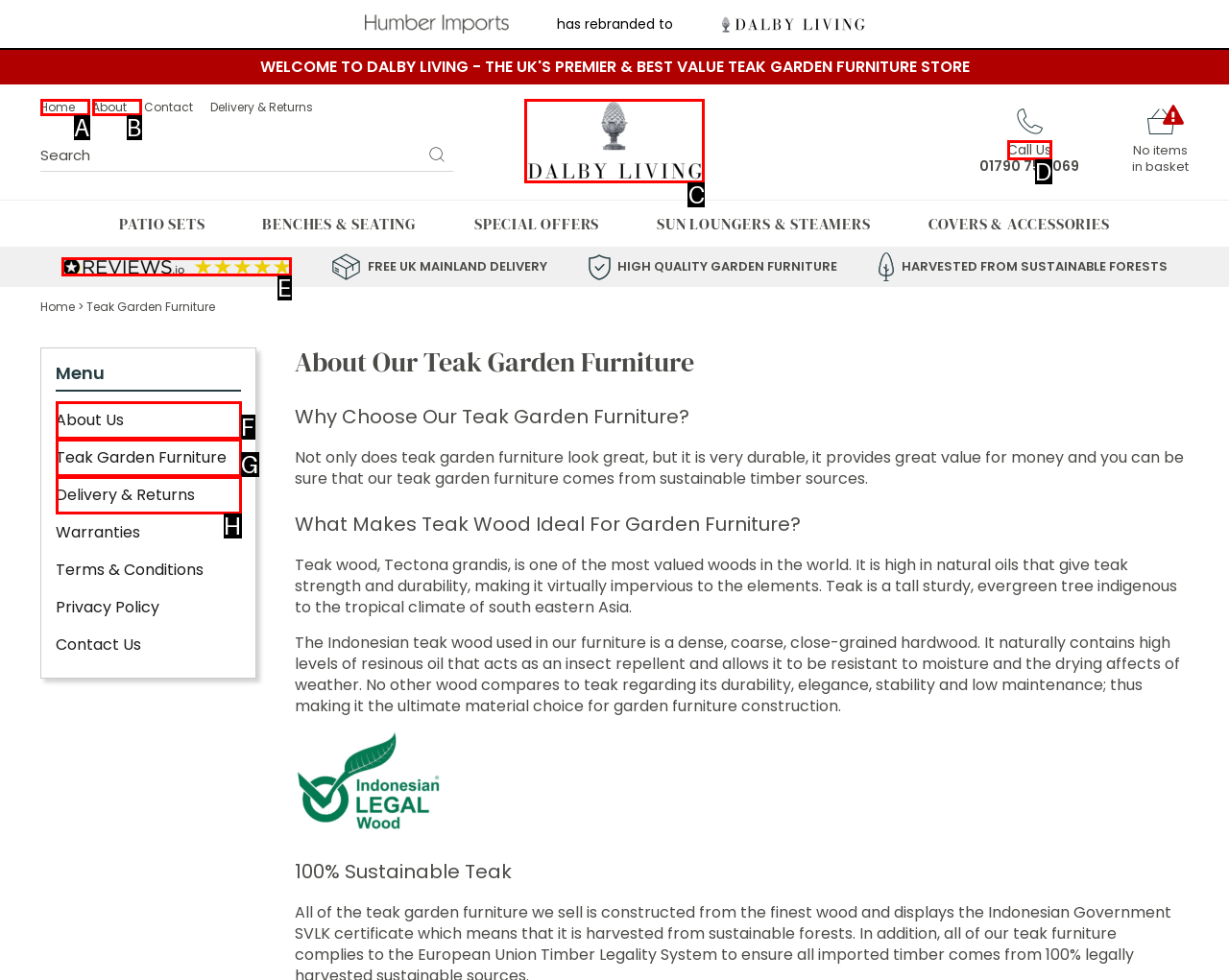Which HTML element should be clicked to complete the following task: Go to the home page?
Answer with the letter corresponding to the correct choice.

A